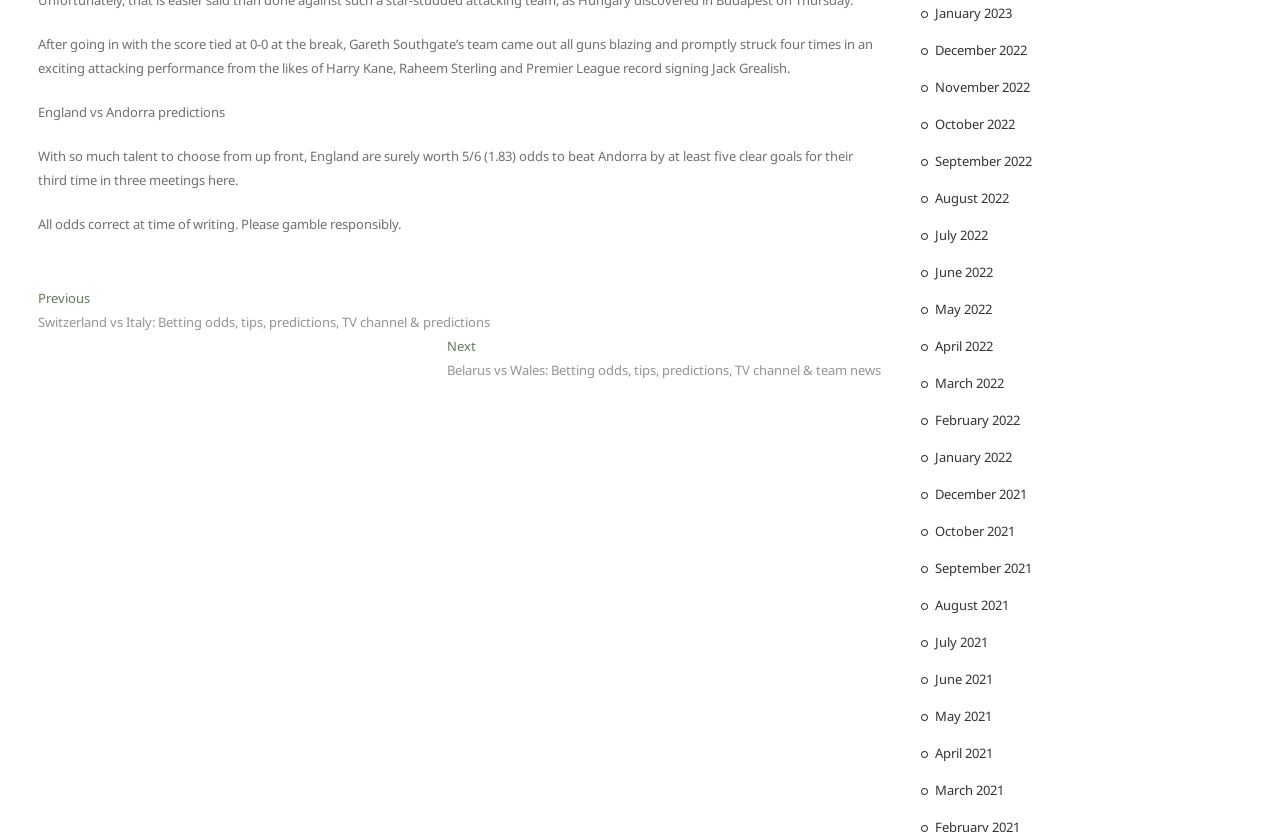Locate the bounding box coordinates of the clickable part needed for the task: "Check the 'Recent Posts' section".

None